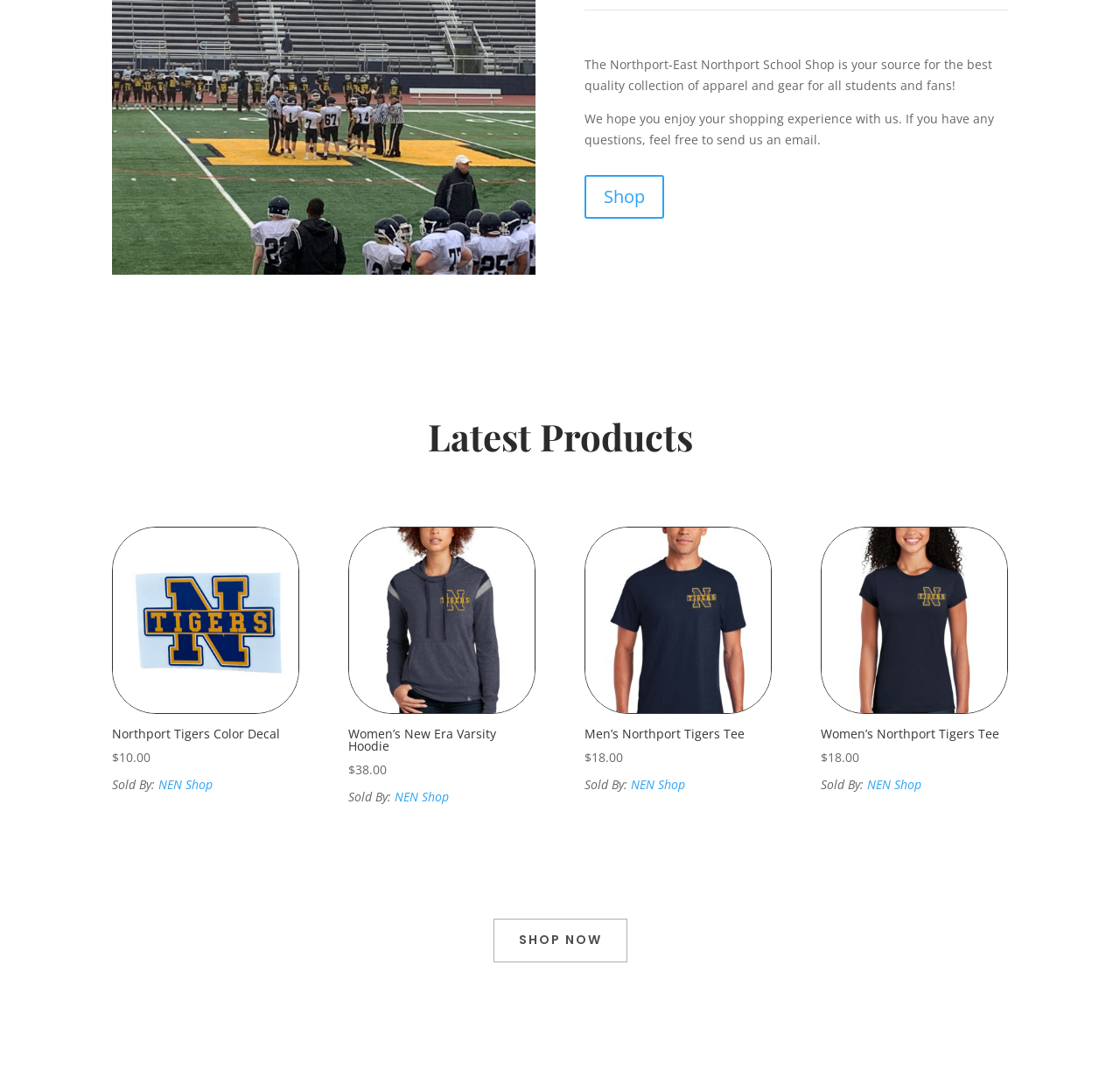Identify the bounding box of the HTML element described here: "Shop". Provide the coordinates as four float numbers between 0 and 1: [left, top, right, bottom].

[0.522, 0.162, 0.593, 0.203]